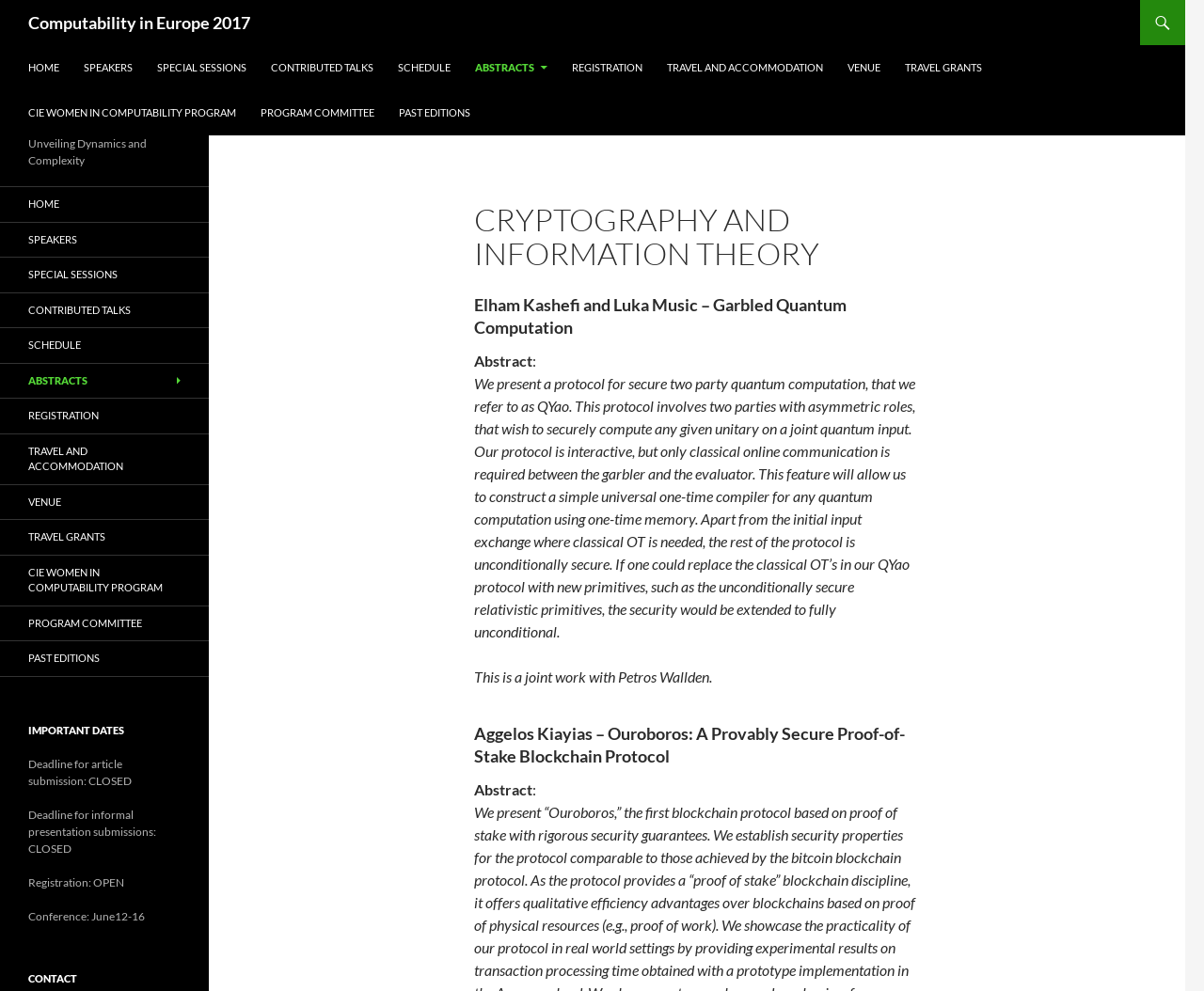From the details in the image, provide a thorough response to the question: What is the name of the program mentioned in the section 'CIE WOMEN IN COMPUTABILITY PROGRAM'?

The name of the program can be found in the link element 'CIE WOMEN IN COMPUTABILITY PROGRAM' which is located in the navigation menu with a bounding box coordinate of [0.014, 0.091, 0.205, 0.137].